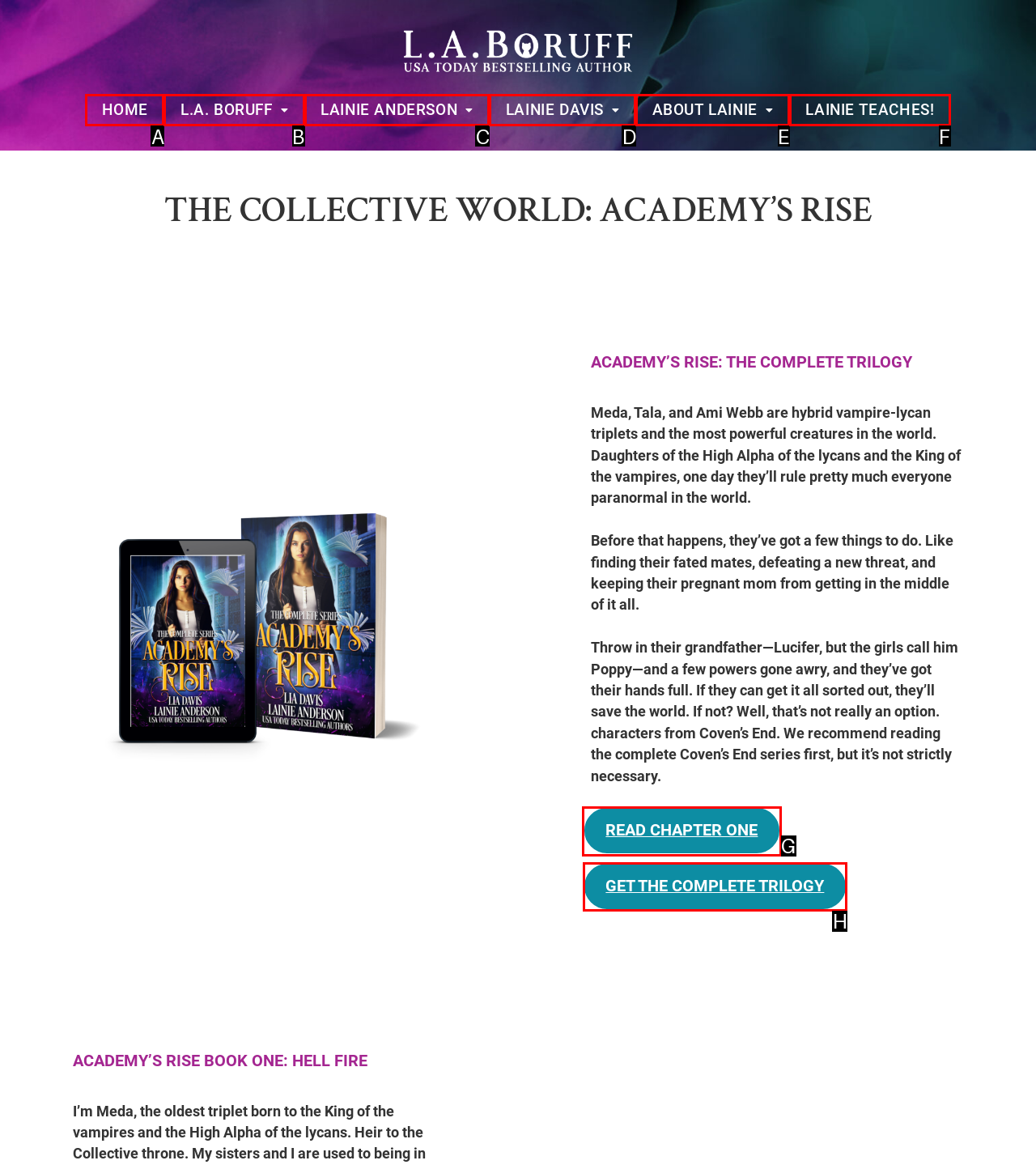Tell me which one HTML element you should click to complete the following task: Read chapter one
Answer with the option's letter from the given choices directly.

G